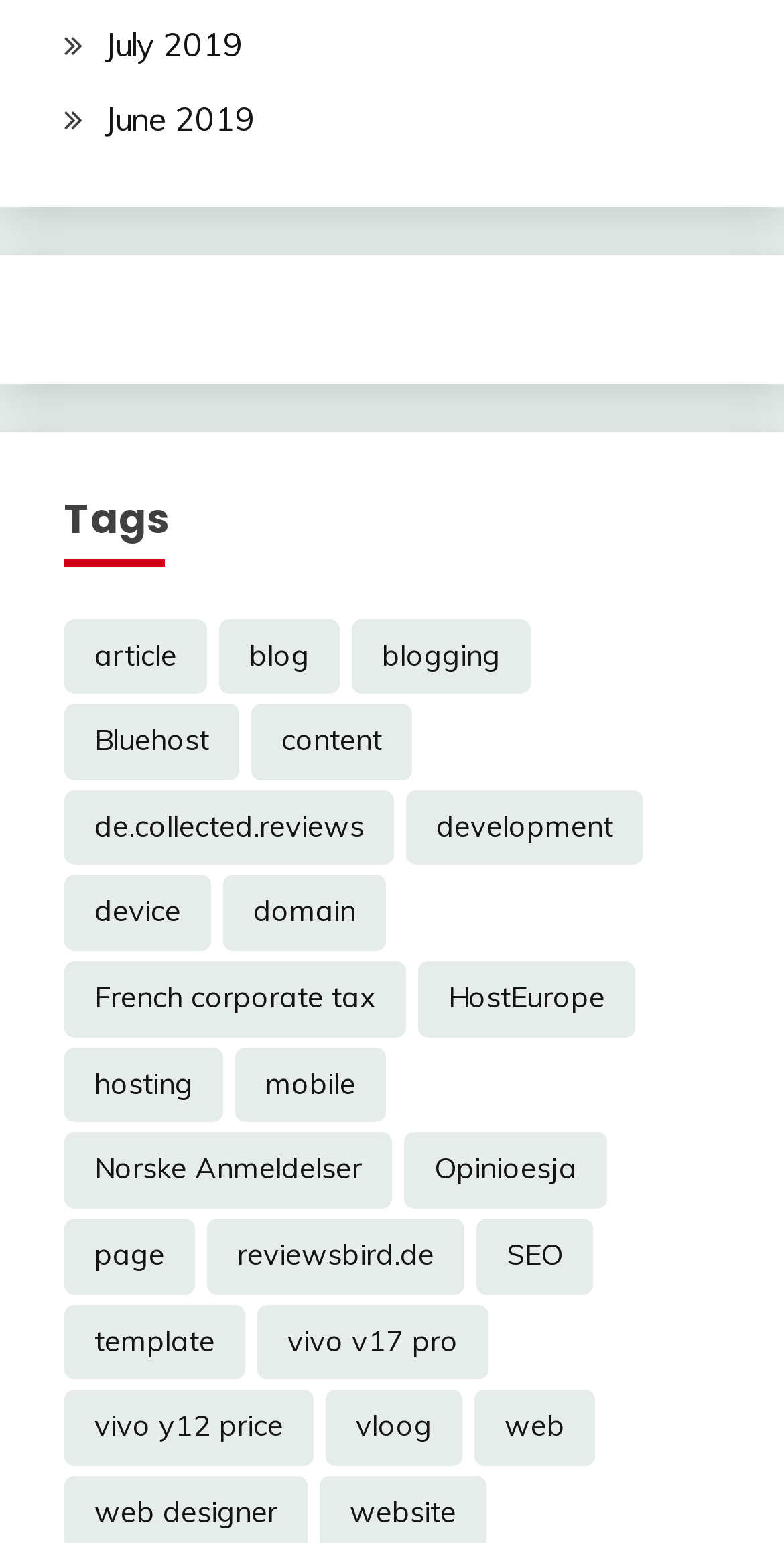Specify the bounding box coordinates of the area to click in order to follow the given instruction: "check posts about 'French corporate tax'."

[0.082, 0.623, 0.518, 0.672]